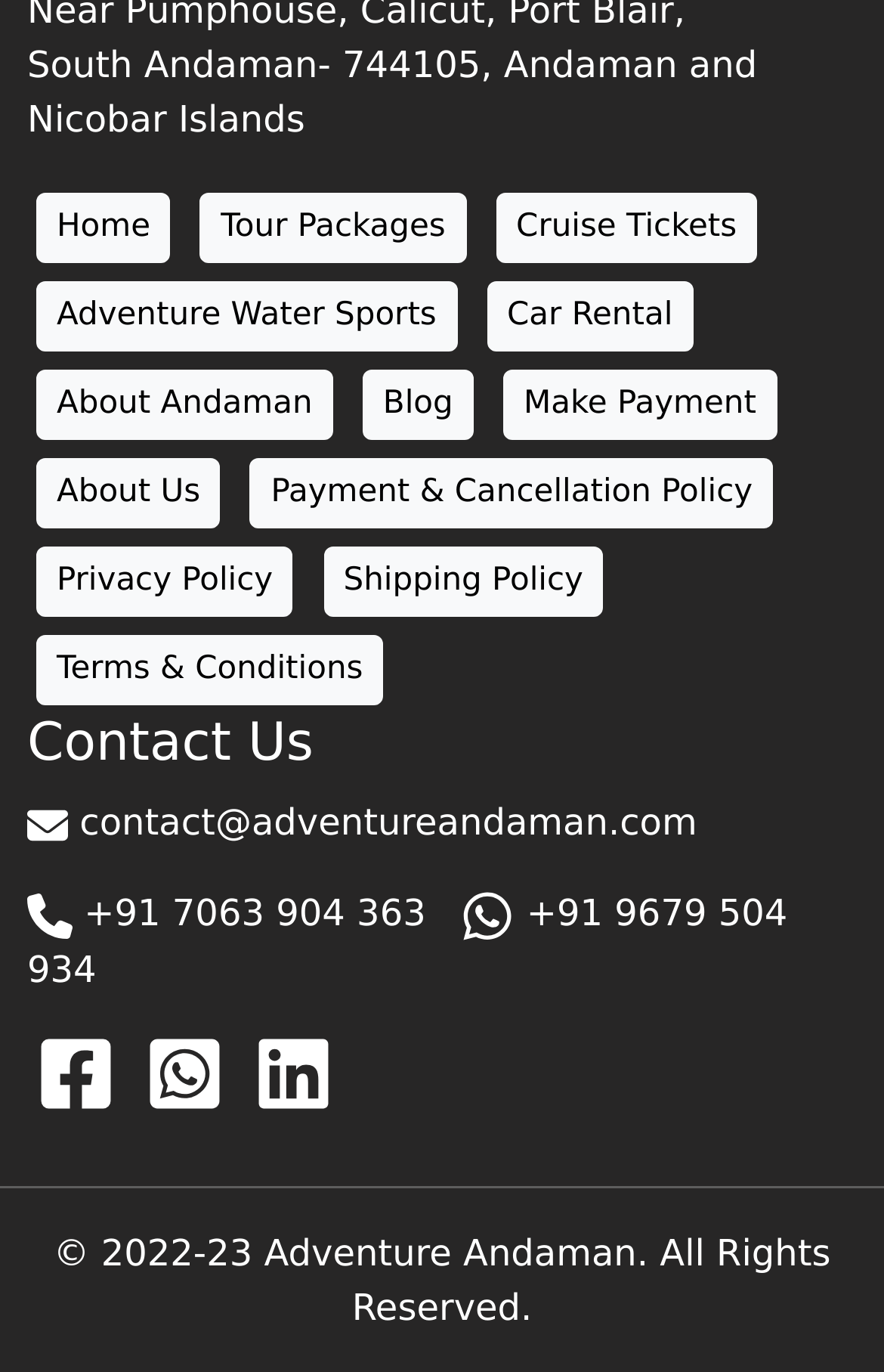What is the contact email of Adventure Andaman? Observe the screenshot and provide a one-word or short phrase answer.

contact@adventureandaman.com